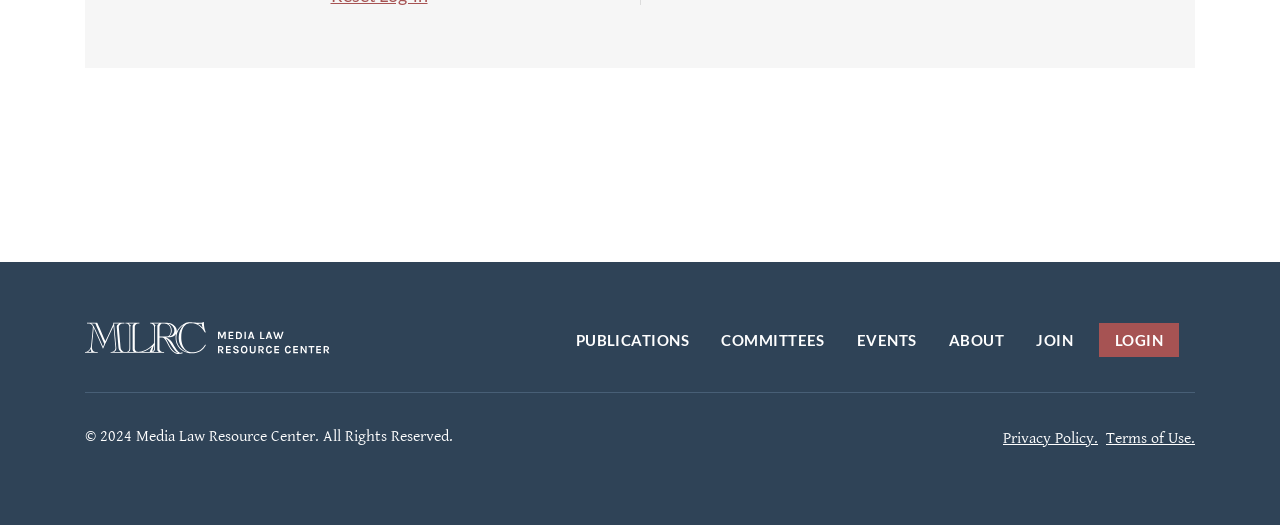Answer this question using a single word or a brief phrase:
What is the orientation of the menubar?

horizontal